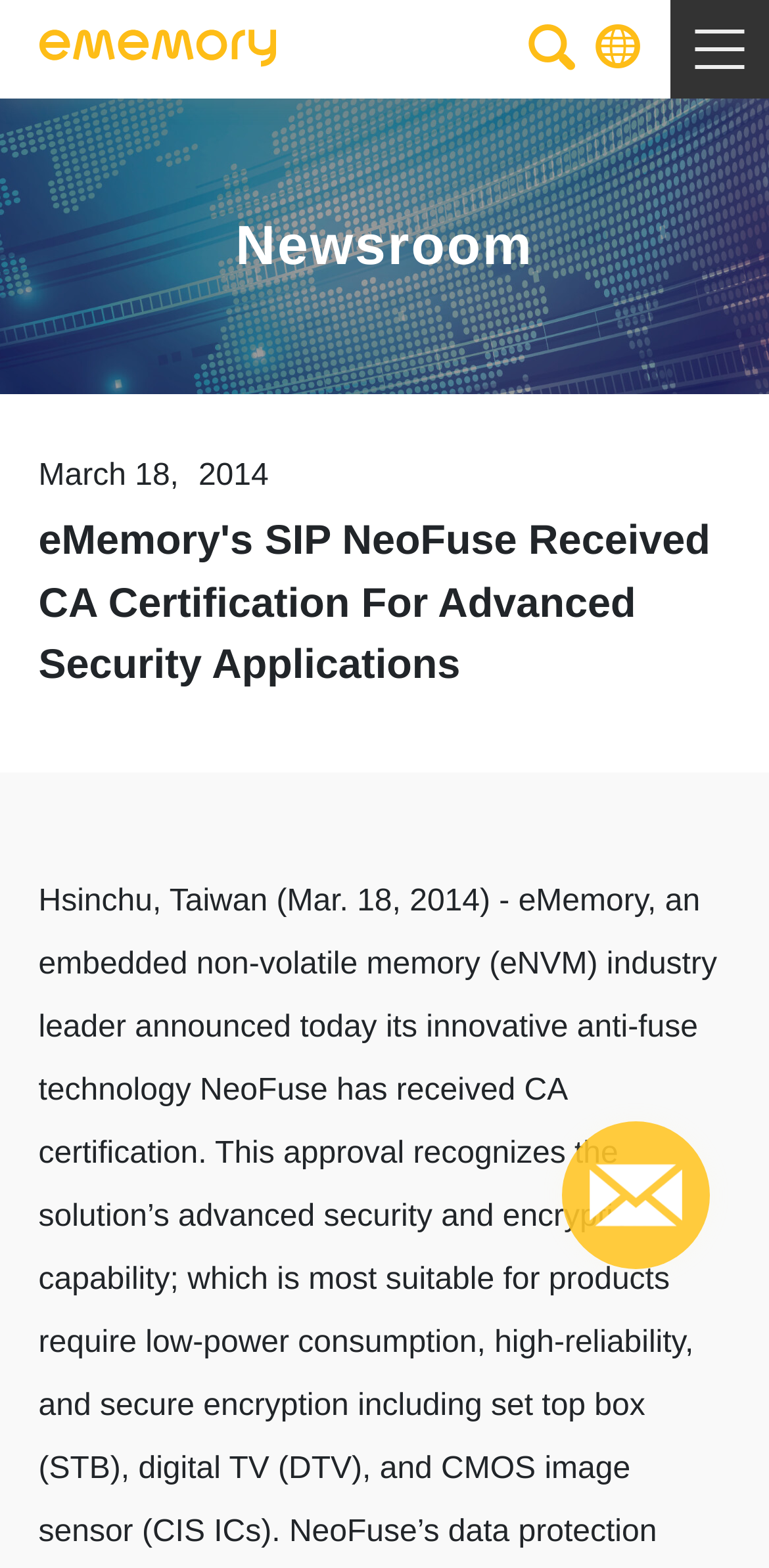Find the bounding box coordinates for the element that must be clicked to complete the instruction: "Read the news about eMemory's SIP NeoFuse". The coordinates should be four float numbers between 0 and 1, indicated as [left, top, right, bottom].

[0.05, 0.326, 0.95, 0.444]